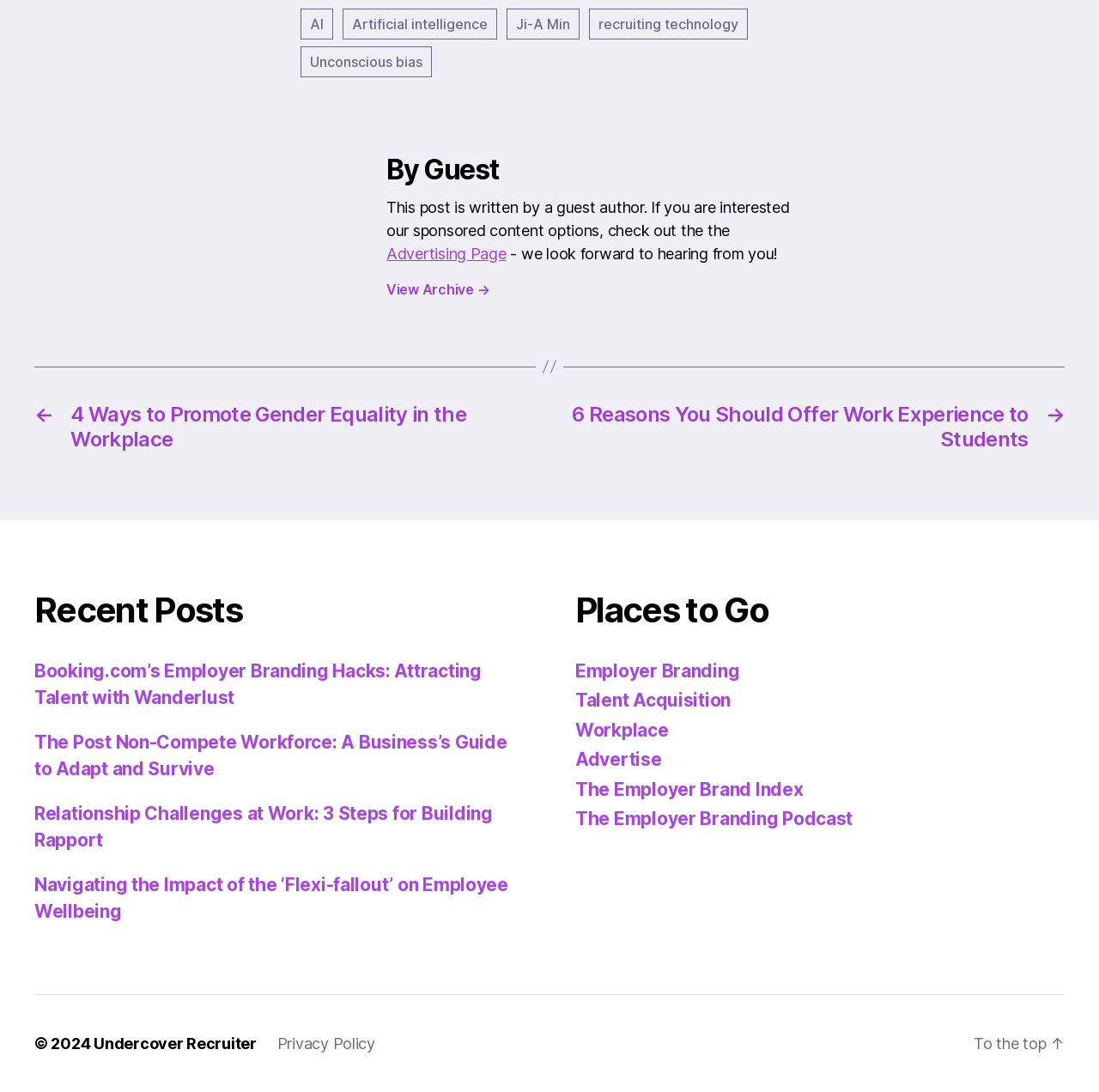Locate the bounding box coordinates of the clickable part needed for the task: "Go back to the top of the page".

[0.886, 0.947, 0.969, 0.964]